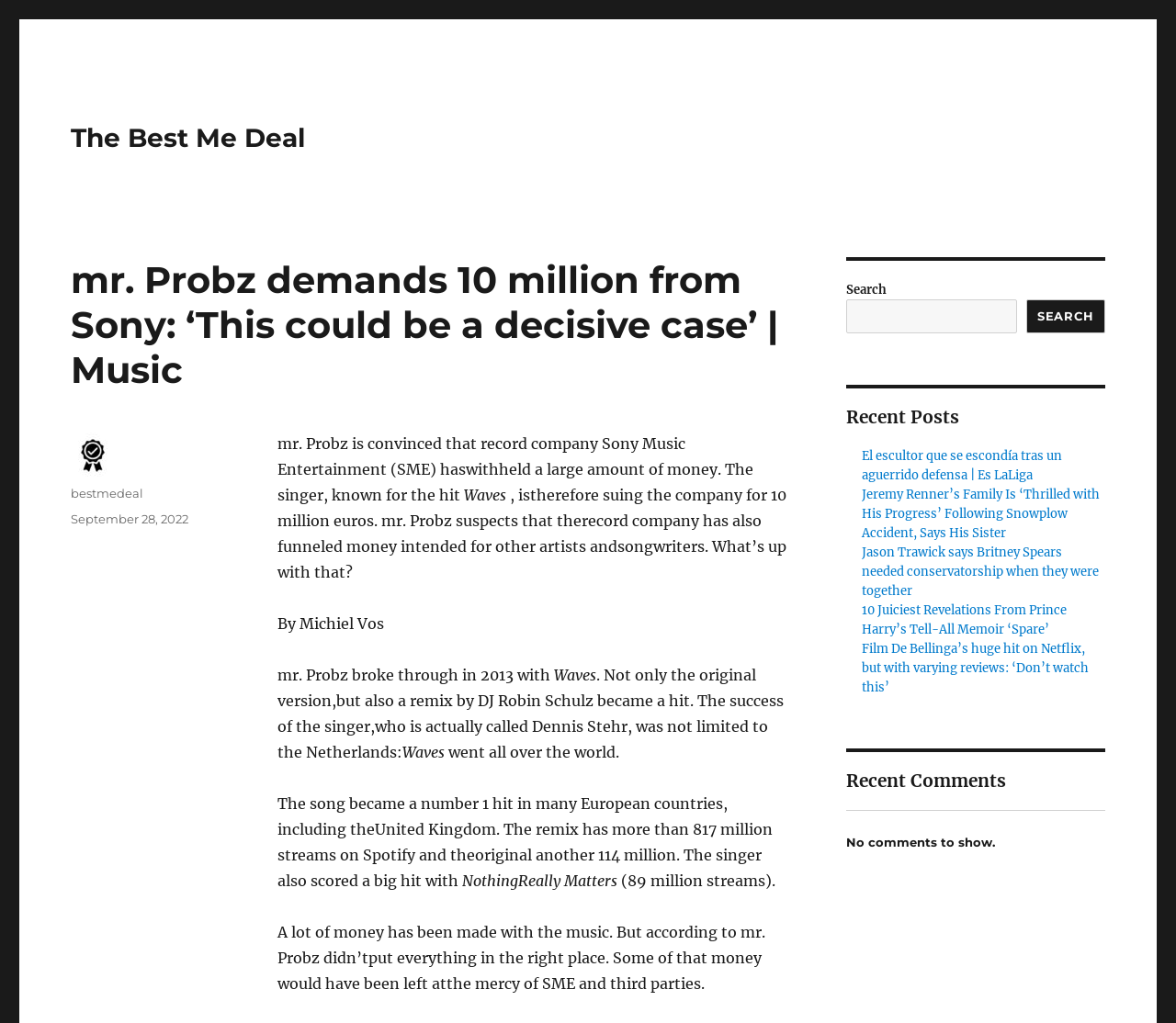Locate the bounding box coordinates of the region to be clicked to comply with the following instruction: "Click on the link to read more about mr. Probz". The coordinates must be four float numbers between 0 and 1, in the form [left, top, right, bottom].

[0.06, 0.251, 0.676, 0.383]